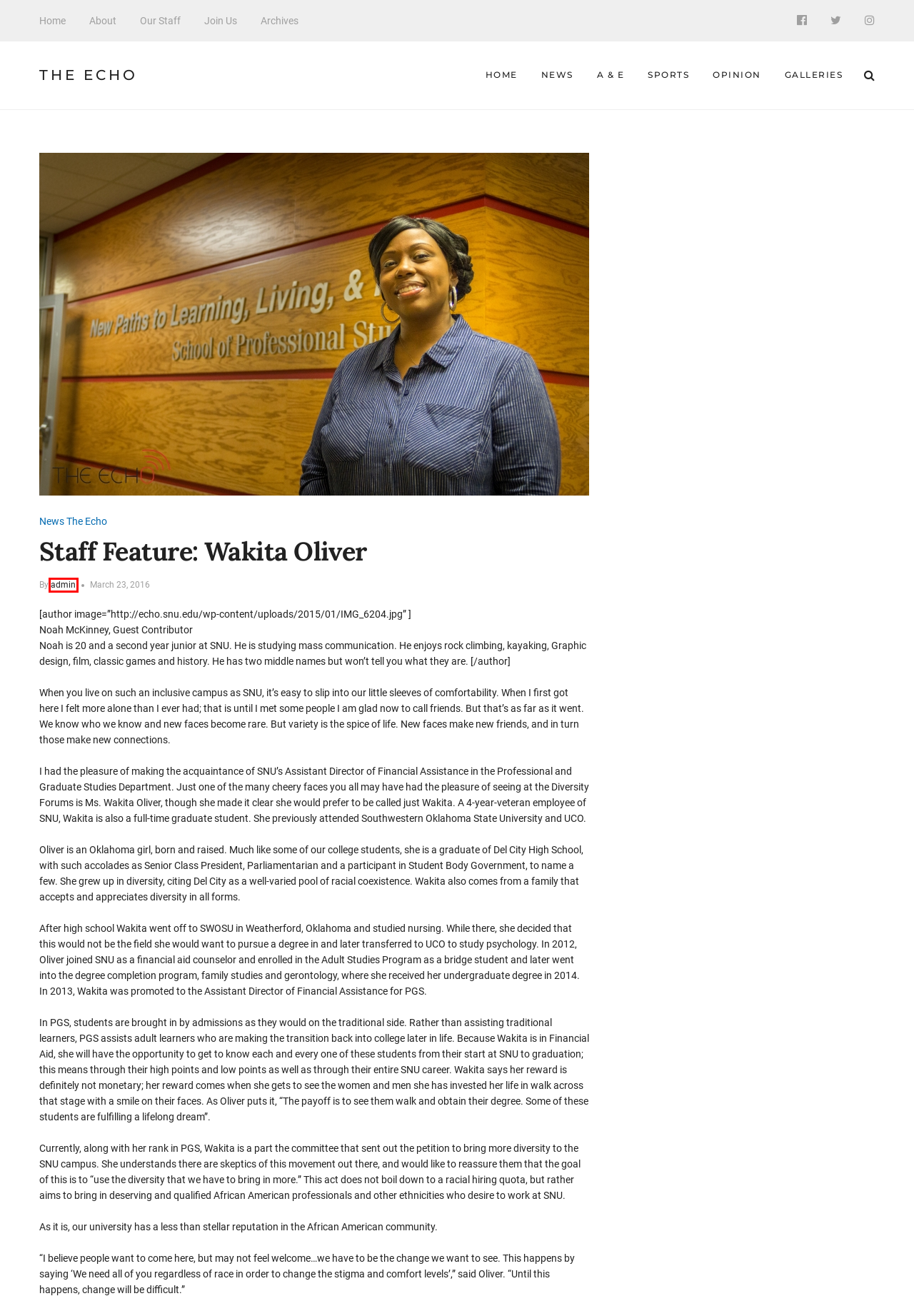Analyze the given webpage screenshot and identify the UI element within the red bounding box. Select the webpage description that best matches what you expect the new webpage to look like after clicking the element. Here are the candidates:
A. Opinion – The Echo
B. Galleries – The Echo
C. The Echo – The Echo
D. admin – The Echo
E. Archives – The Echo
F. Join Us – The Echo
G. News – The Echo
H. The Echo – Our Voice

D